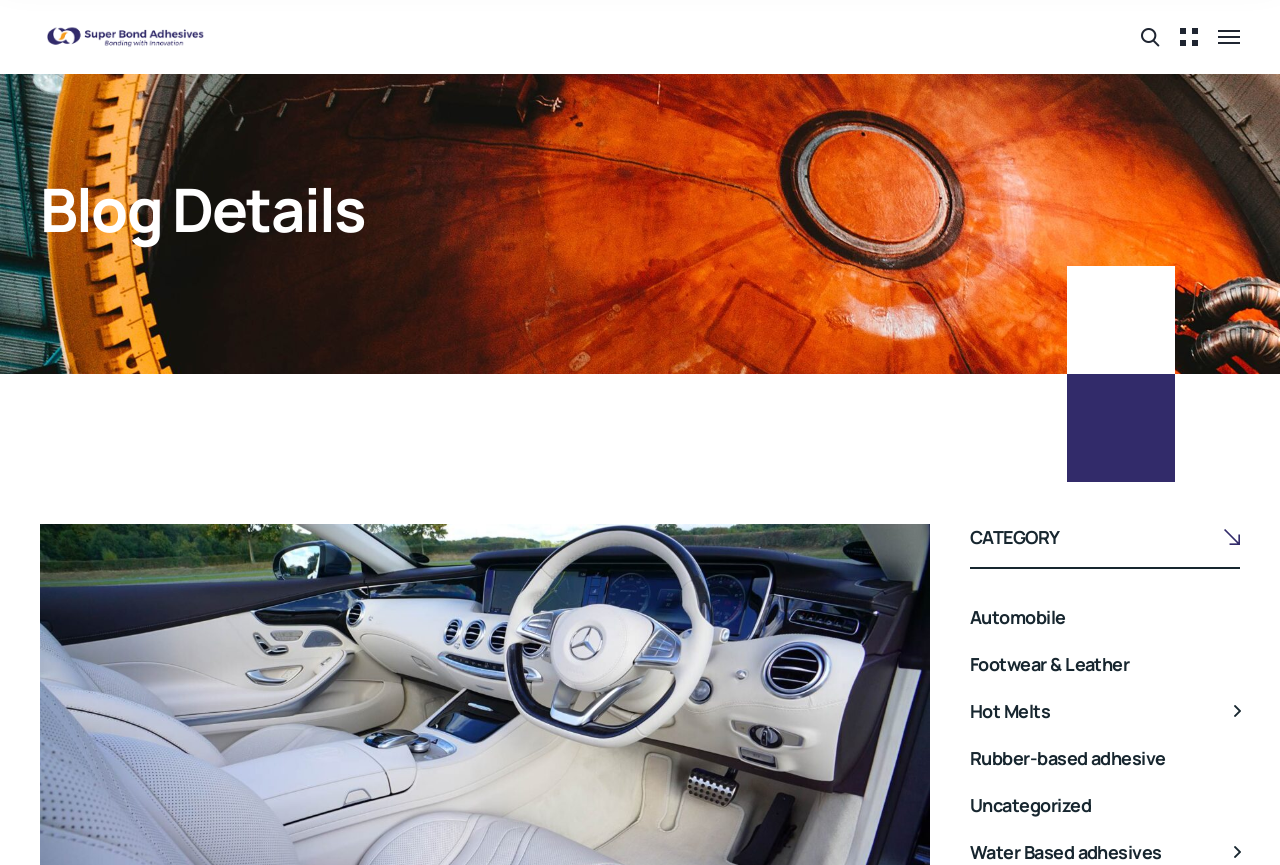Can you specify the bounding box coordinates for the region that should be clicked to fulfill this instruction: "Type your email".

None